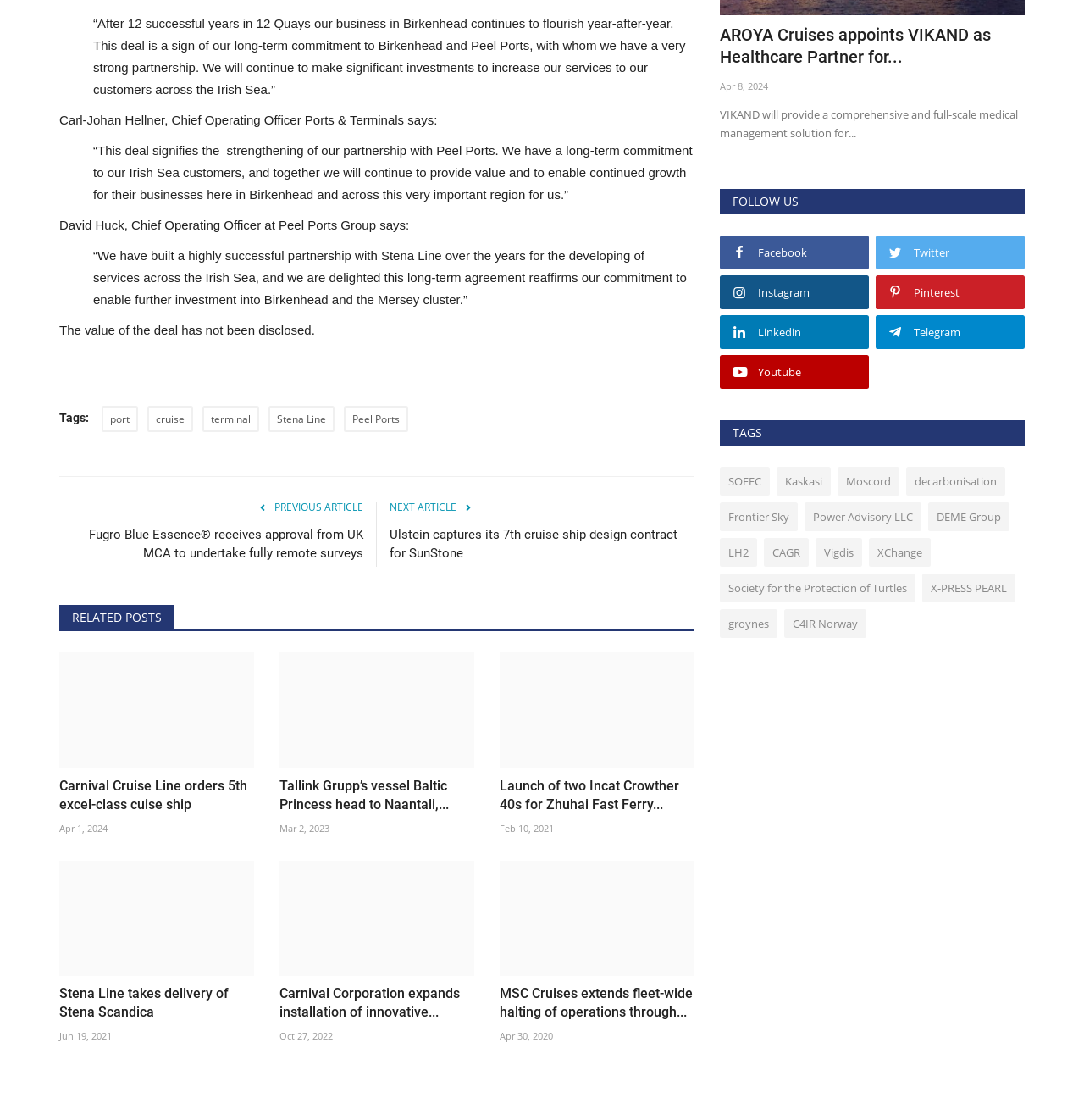How many links are there under the 'RELATED POSTS' heading?
Refer to the image and provide a one-word or short phrase answer.

6